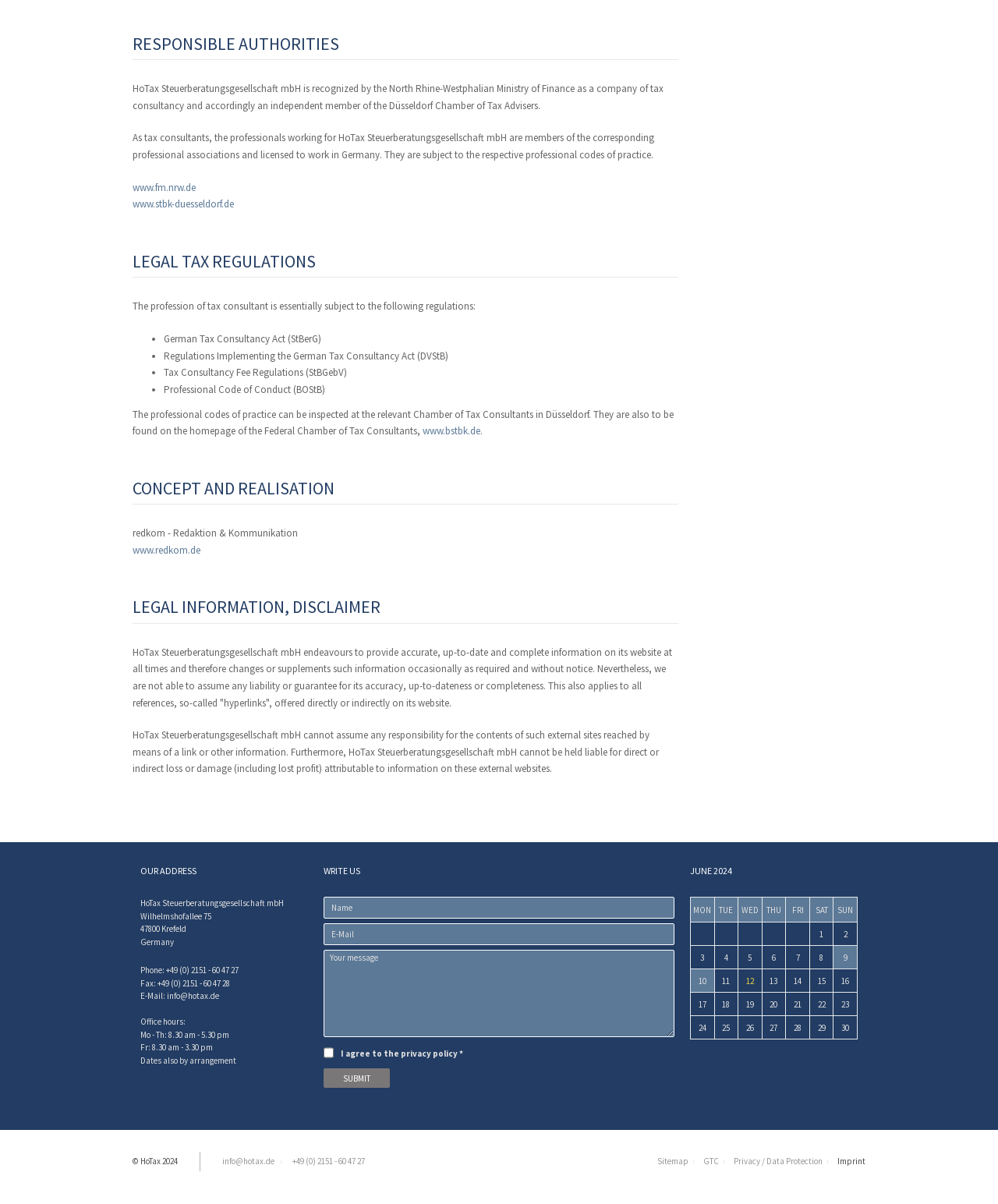Using the provided element description, identify the bounding box coordinates as (top-left x, top-left y, bottom-right x, bottom-right y). Ensure all values are between 0 and 1. Description: info@hotax.de

[0.223, 0.96, 0.275, 0.969]